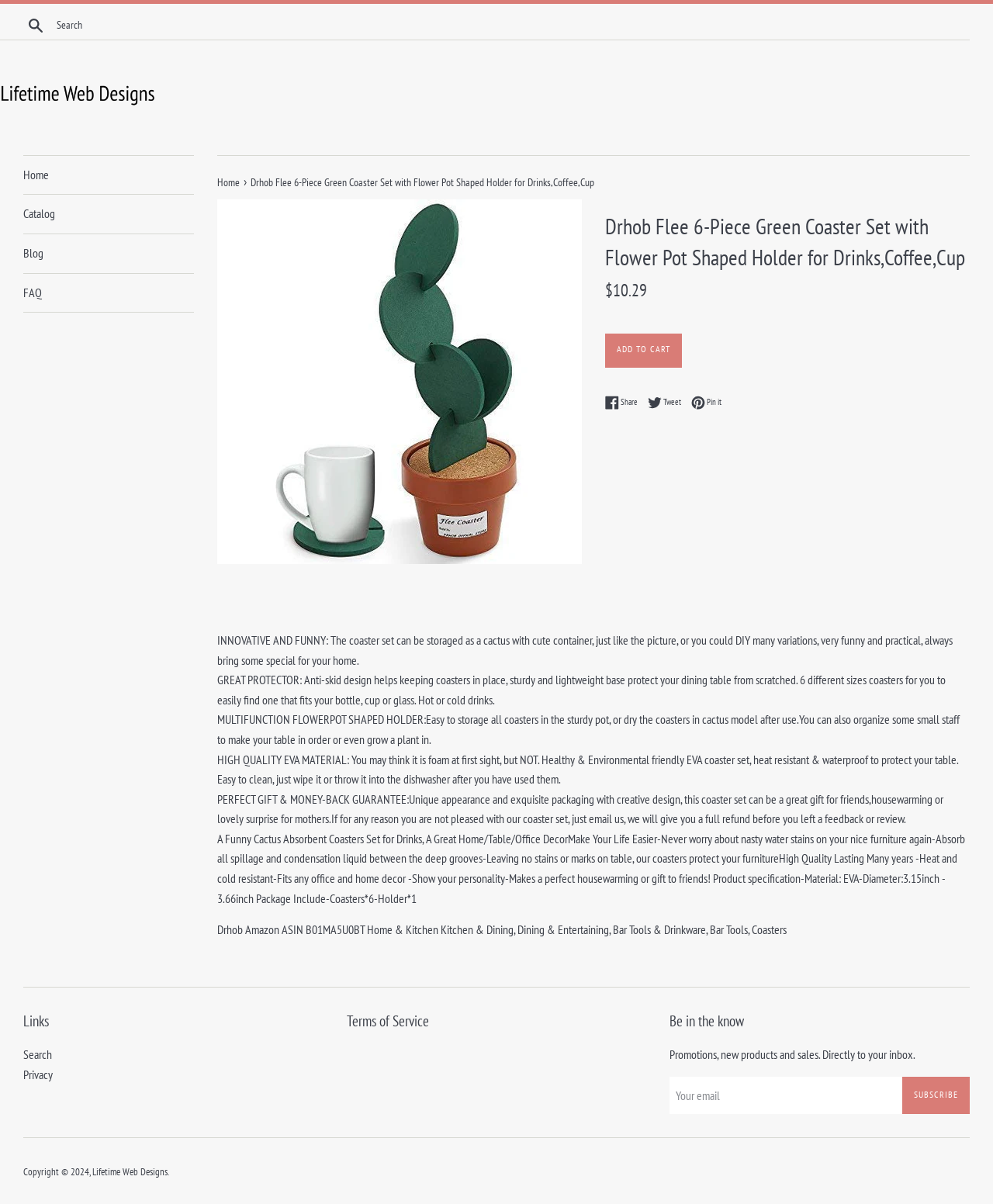Please extract the primary headline from the webpage.

Drhob Flee 6-Piece Green Coaster Set with Flower Pot Shaped Holder for Drinks,Coffee,Cup